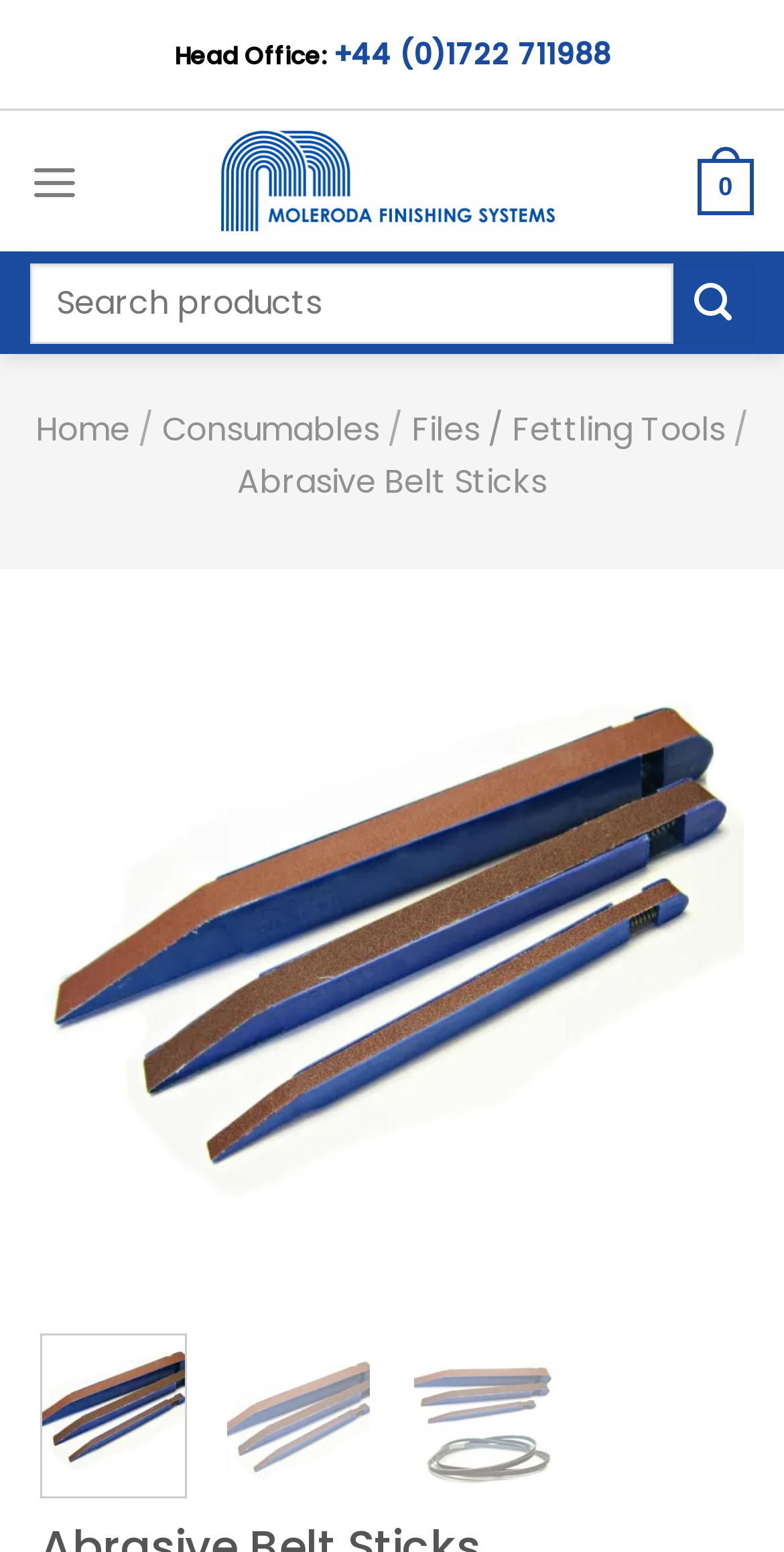For the following element description, predict the bounding box coordinates in the format (top-left x, top-left y, bottom-right x, bottom-right y). All values should be floating point numbers between 0 and 1. Description: Files / Fettling Tools

[0.524, 0.262, 0.924, 0.292]